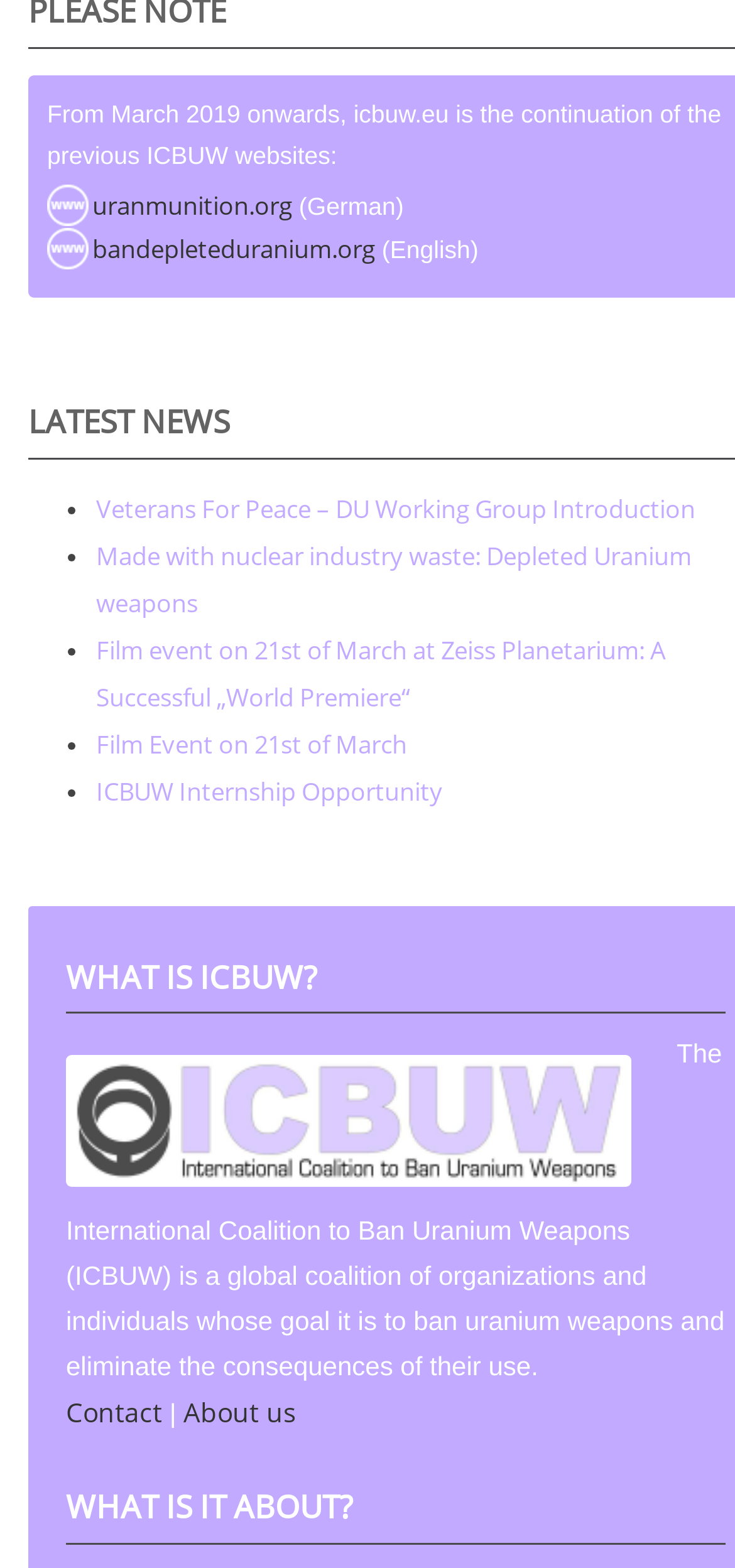Based on the element description, predict the bounding box coordinates (top-left x, top-left y, bottom-right x, bottom-right y) for the UI element in the screenshot: ICBUW Internship Opportunity

[0.131, 0.494, 0.603, 0.515]